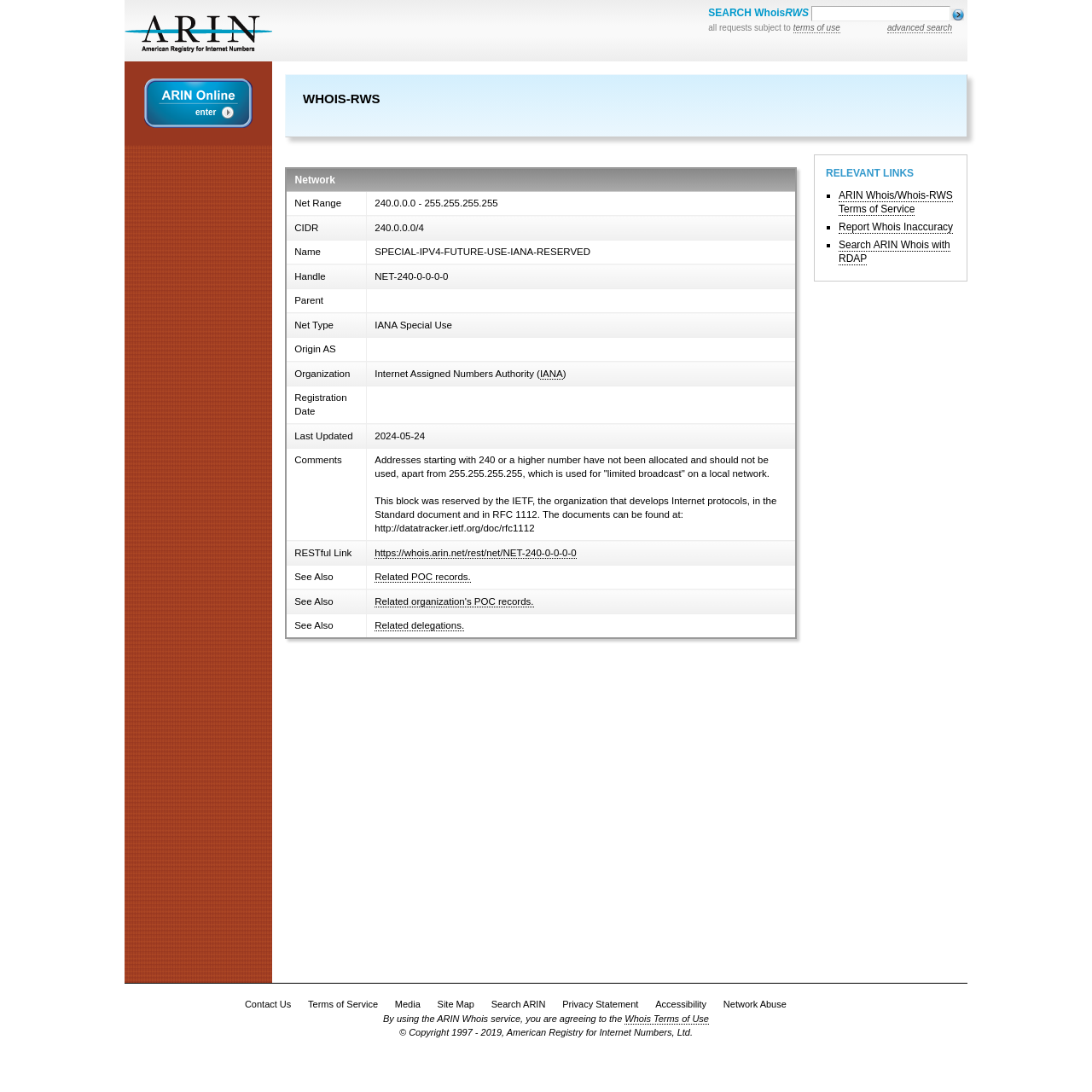Please give a concise answer to this question using a single word or phrase: 
What is the link to the RESTful API for the IP address range?

https://whois.arin.net/rest/net/NET-240-0-0-0-0